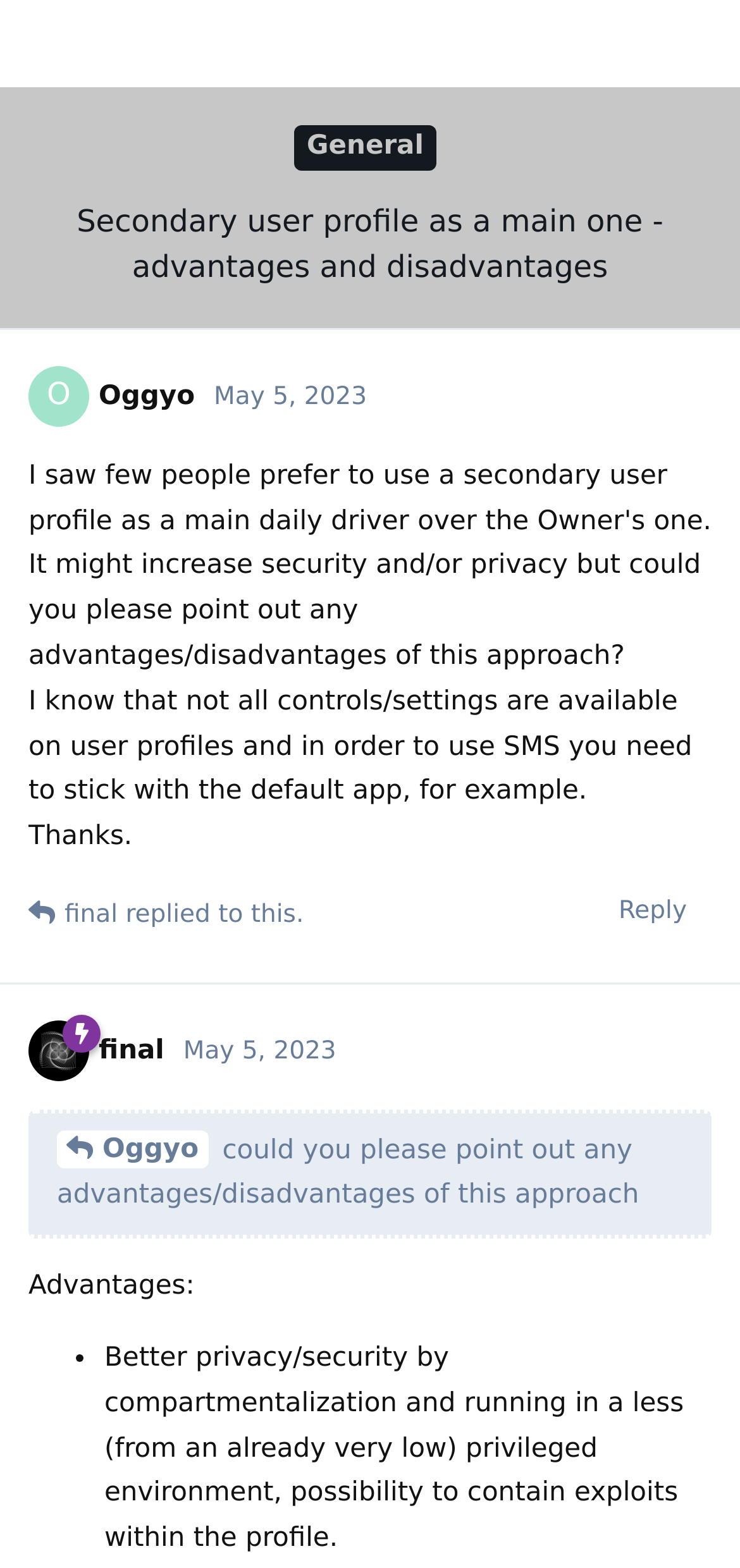How many posts are in this discussion?
Deliver a detailed and extensive answer to the question.

I found a button with the text '1 of 5 posts', which suggests that there are 5 posts in this discussion, and the current post is the first one.